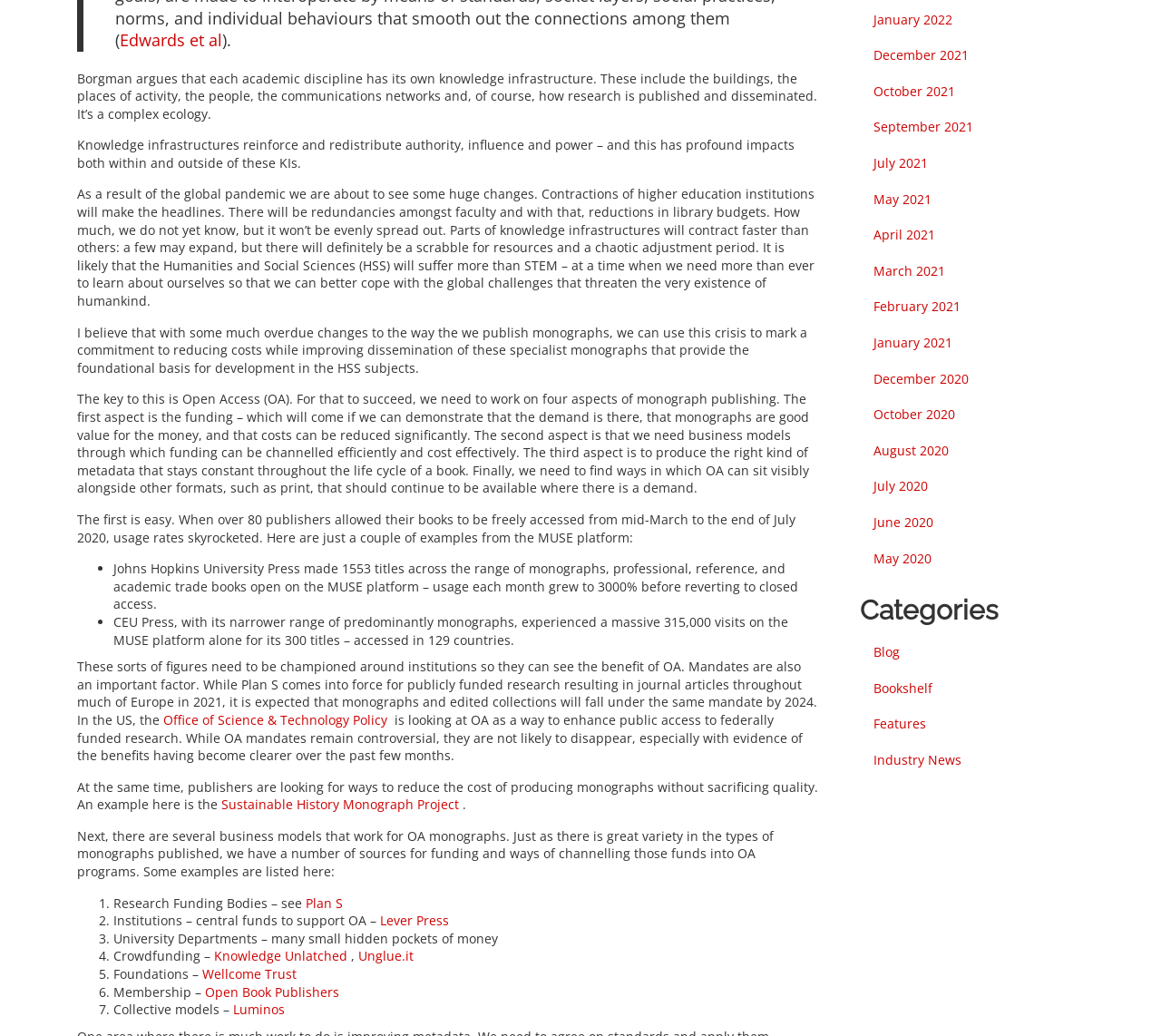Answer the question with a single word or phrase: 
What is the purpose of the Sustainable History Monograph Project?

Reduce cost without sacrificing quality